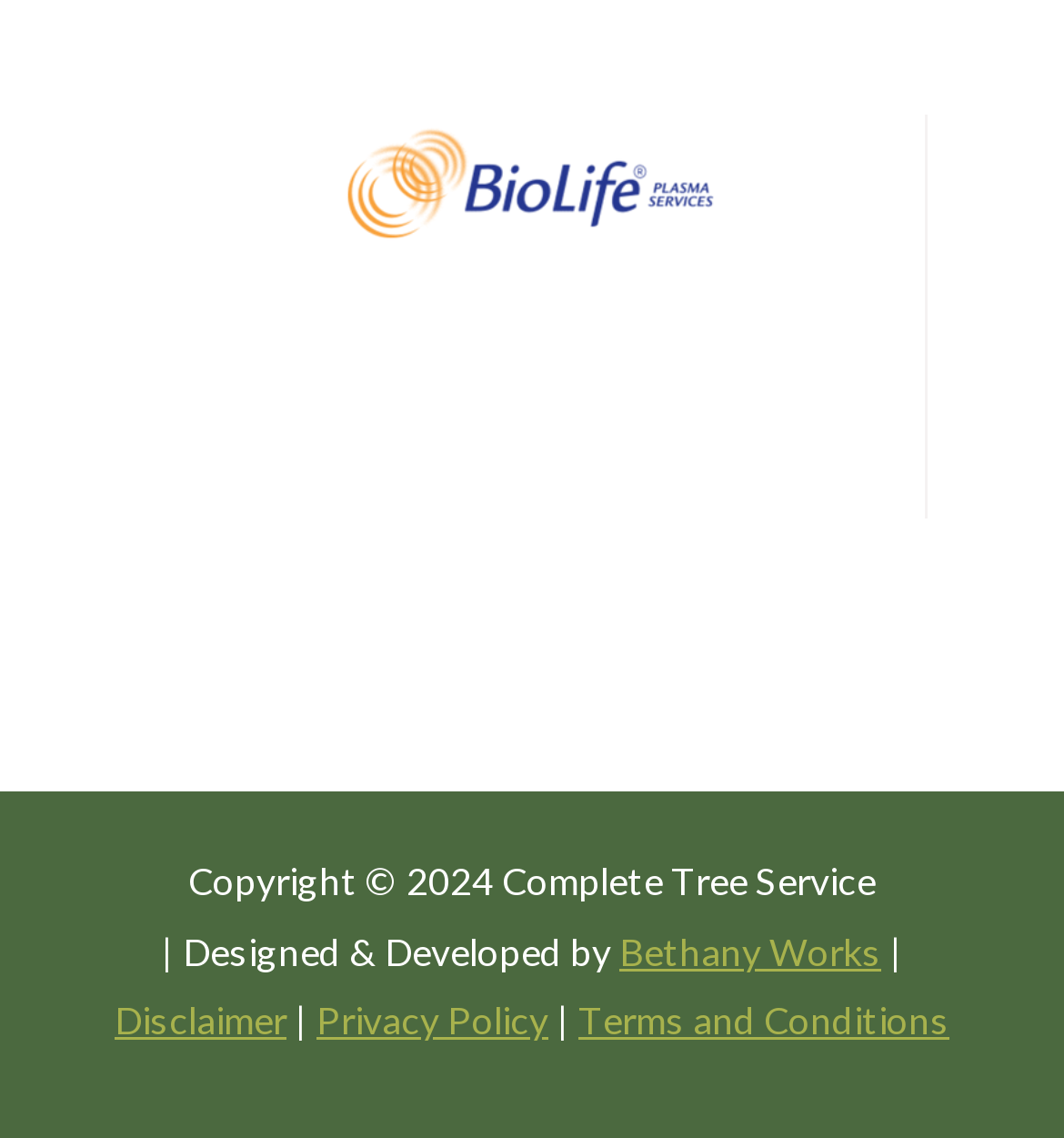Based on the element description Phend & Brown, identify the bounding box coordinates for the UI element. The coordinates should be in the format (top-left x, top-left y, bottom-right x, bottom-right y) and within the 0 to 1 range.

None